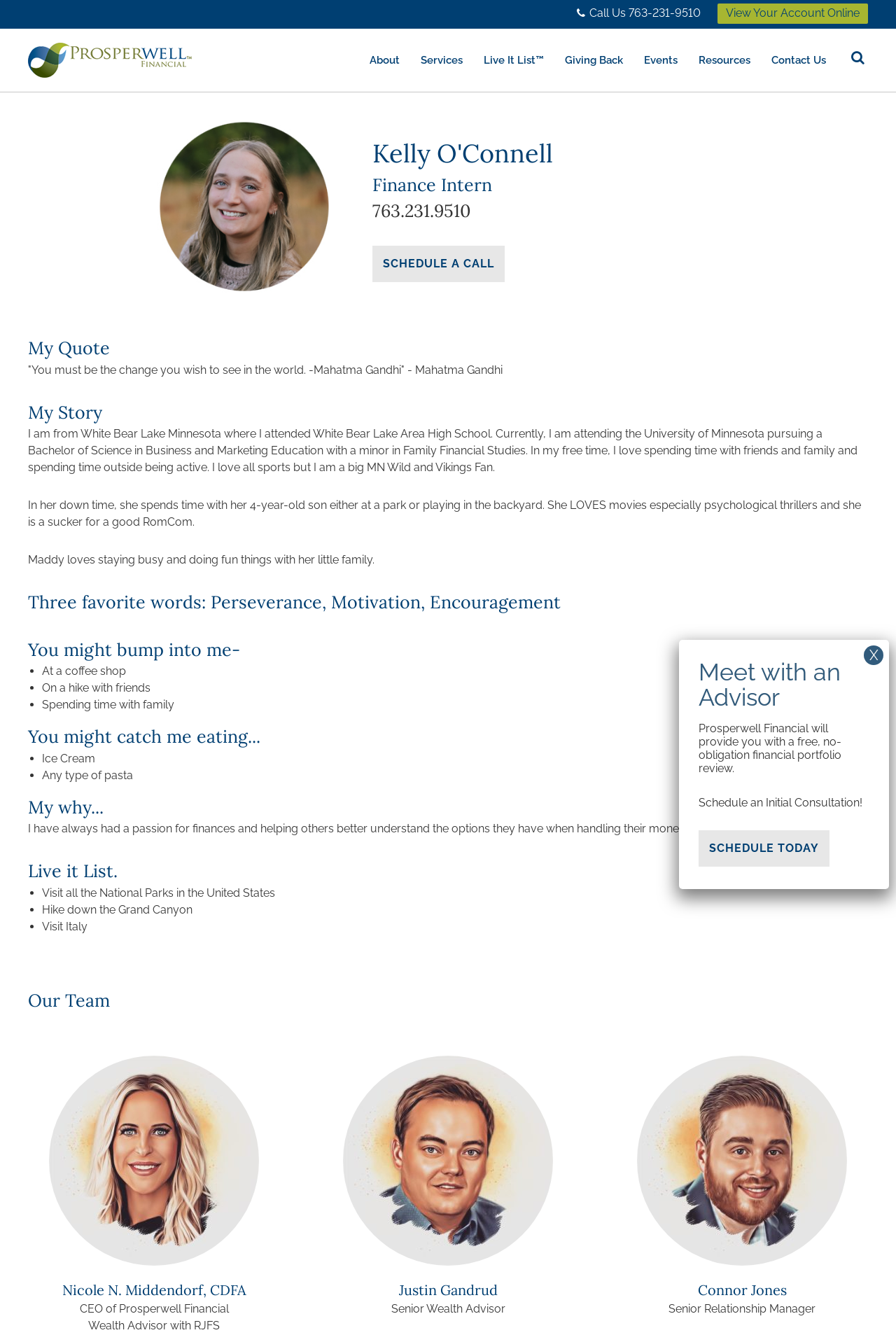What is the purpose of the 'Schedule a Call' button?
Please give a detailed and elaborate answer to the question based on the image.

I found the purpose of the 'Schedule a Call' button by reading the text on the webpage, which says 'SCHEDULE A CALL' and is located near the phone number and contact information. This suggests that the button is used to schedule a call with an advisor or representative of Prosperwell Financial.